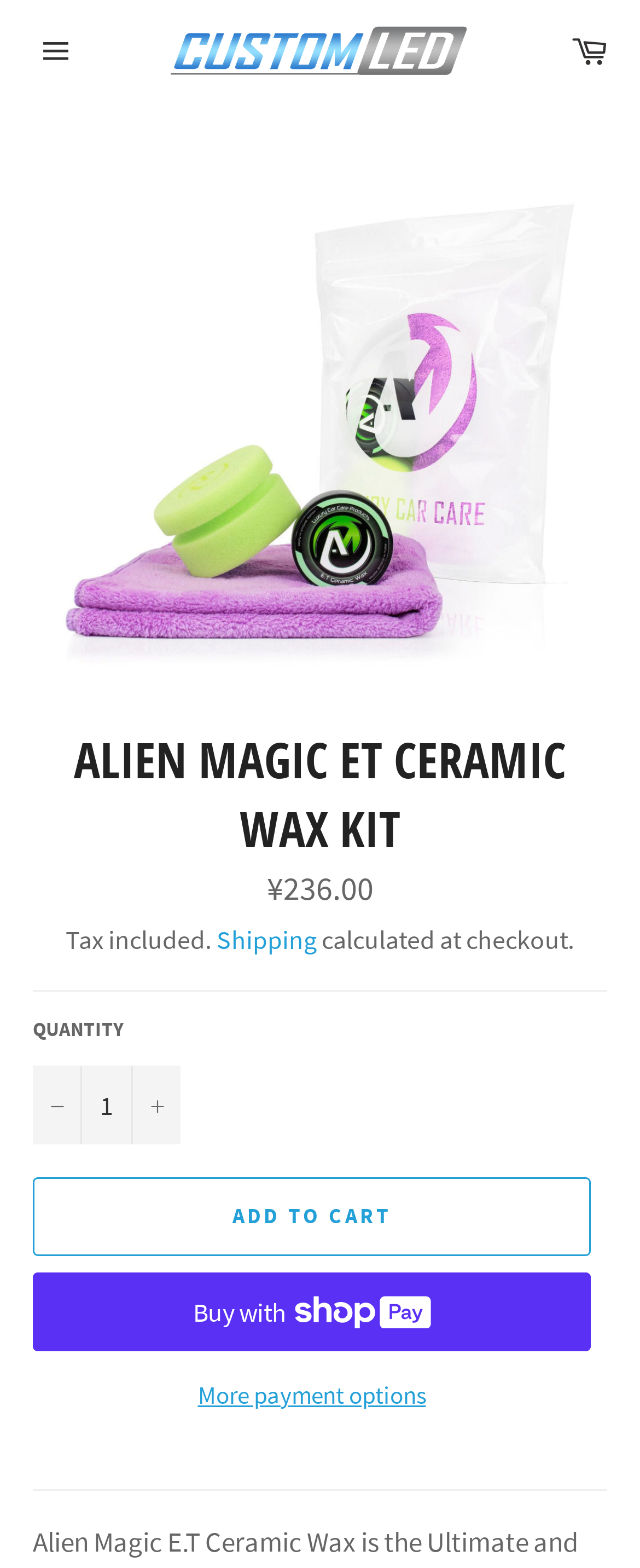Could you provide the bounding box coordinates for the portion of the screen to click to complete this instruction: "Click on the site navigation button"?

[0.026, 0.01, 0.141, 0.054]